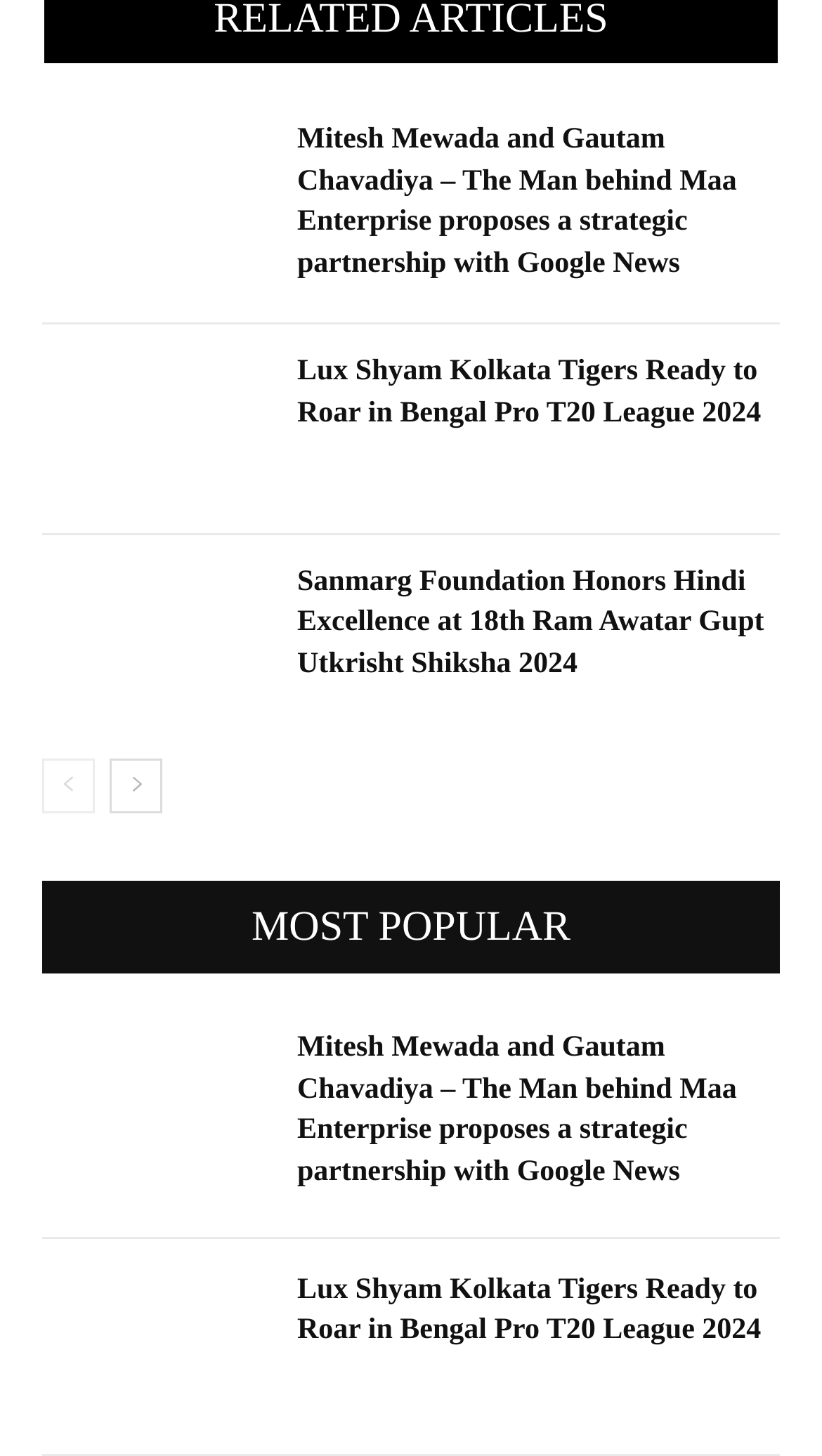Provide a short, one-word or phrase answer to the question below:
What is the purpose of the 'prev-page' and 'next-page' links?

Navigation